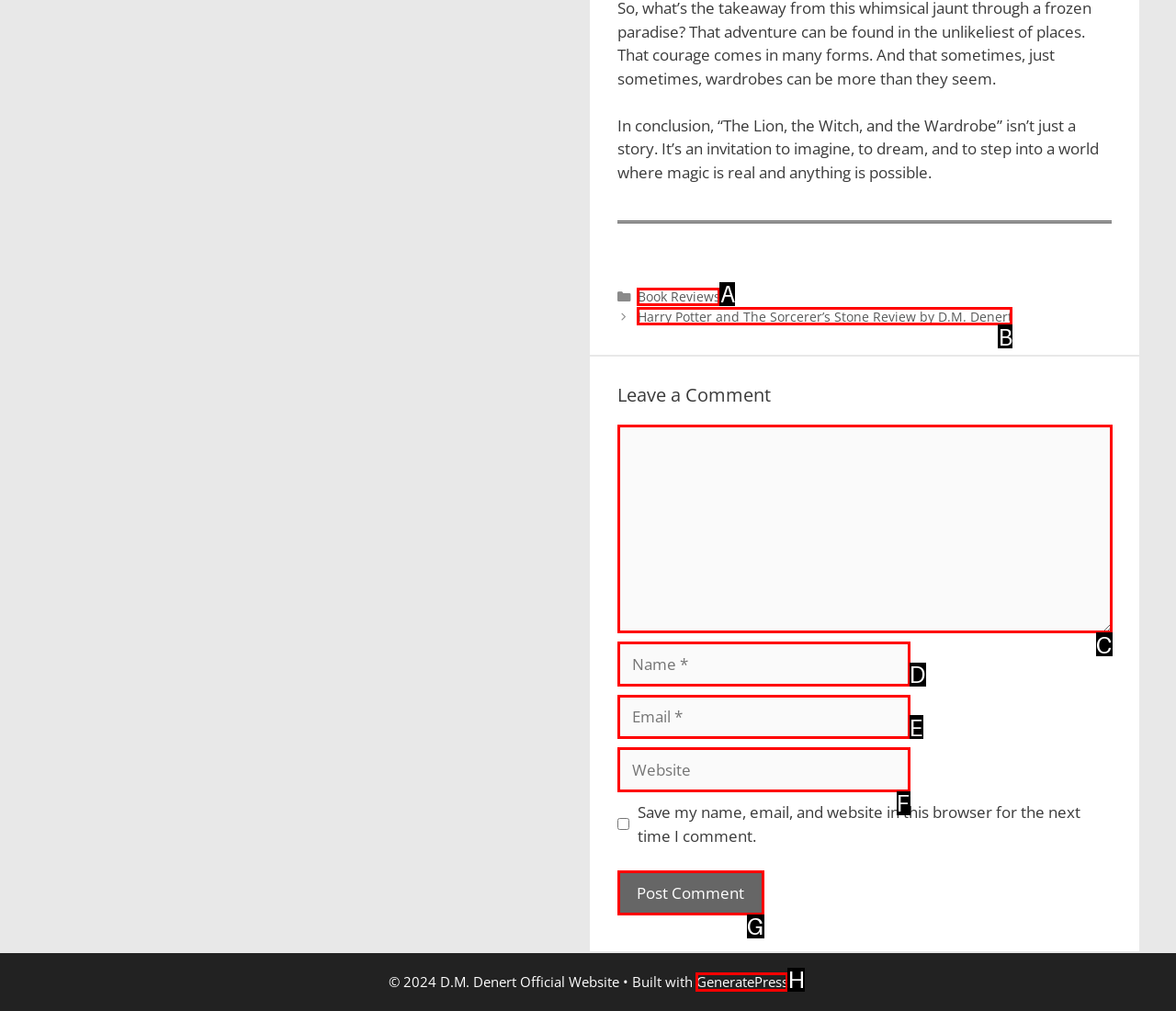Based on the element description: aria-label="Serendipity Mommy", choose the HTML element that matches best. Provide the letter of your selected option.

None